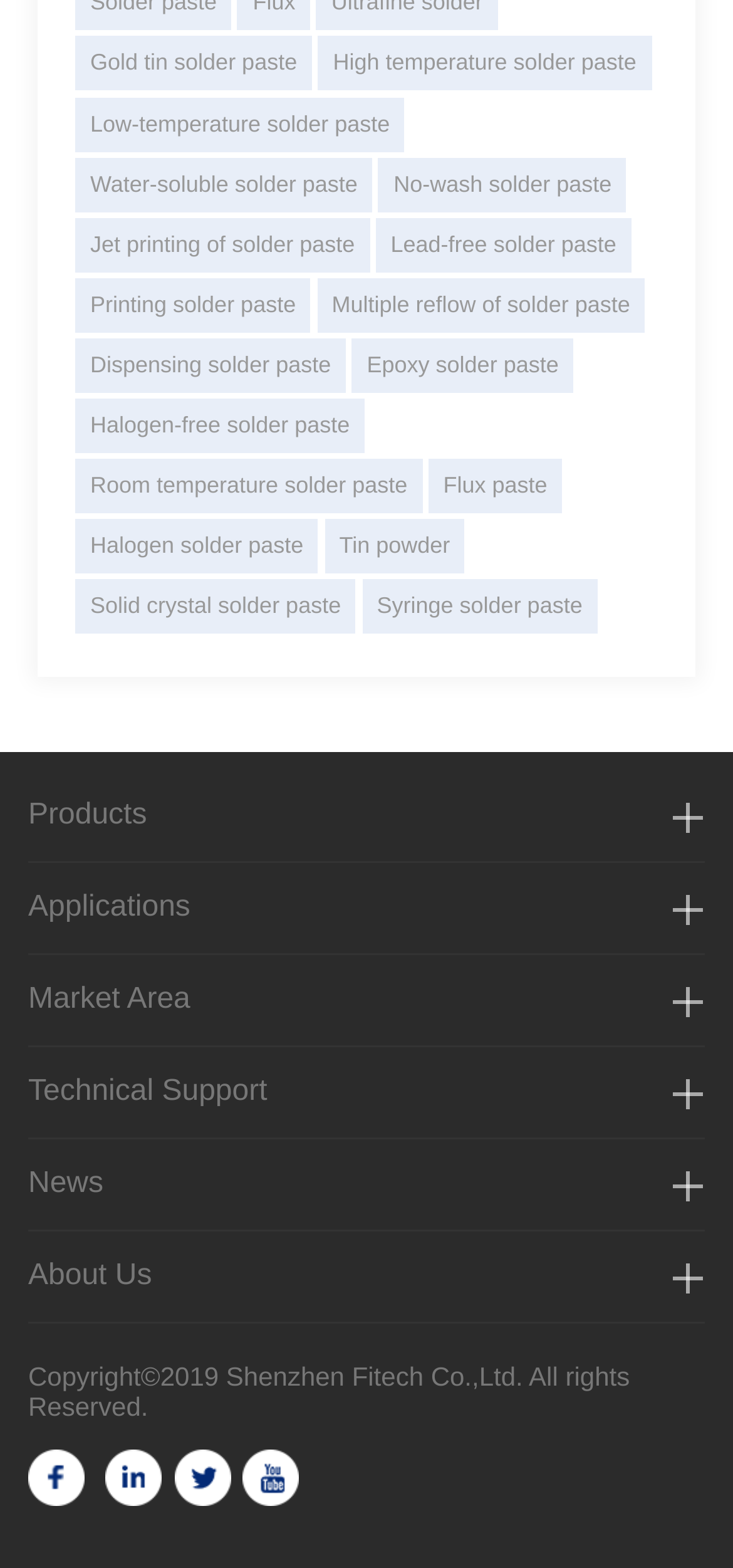Please find the bounding box coordinates of the element that must be clicked to perform the given instruction: "Explore gold tin solder paste". The coordinates should be four float numbers from 0 to 1, i.e., [left, top, right, bottom].

[0.103, 0.023, 0.426, 0.058]